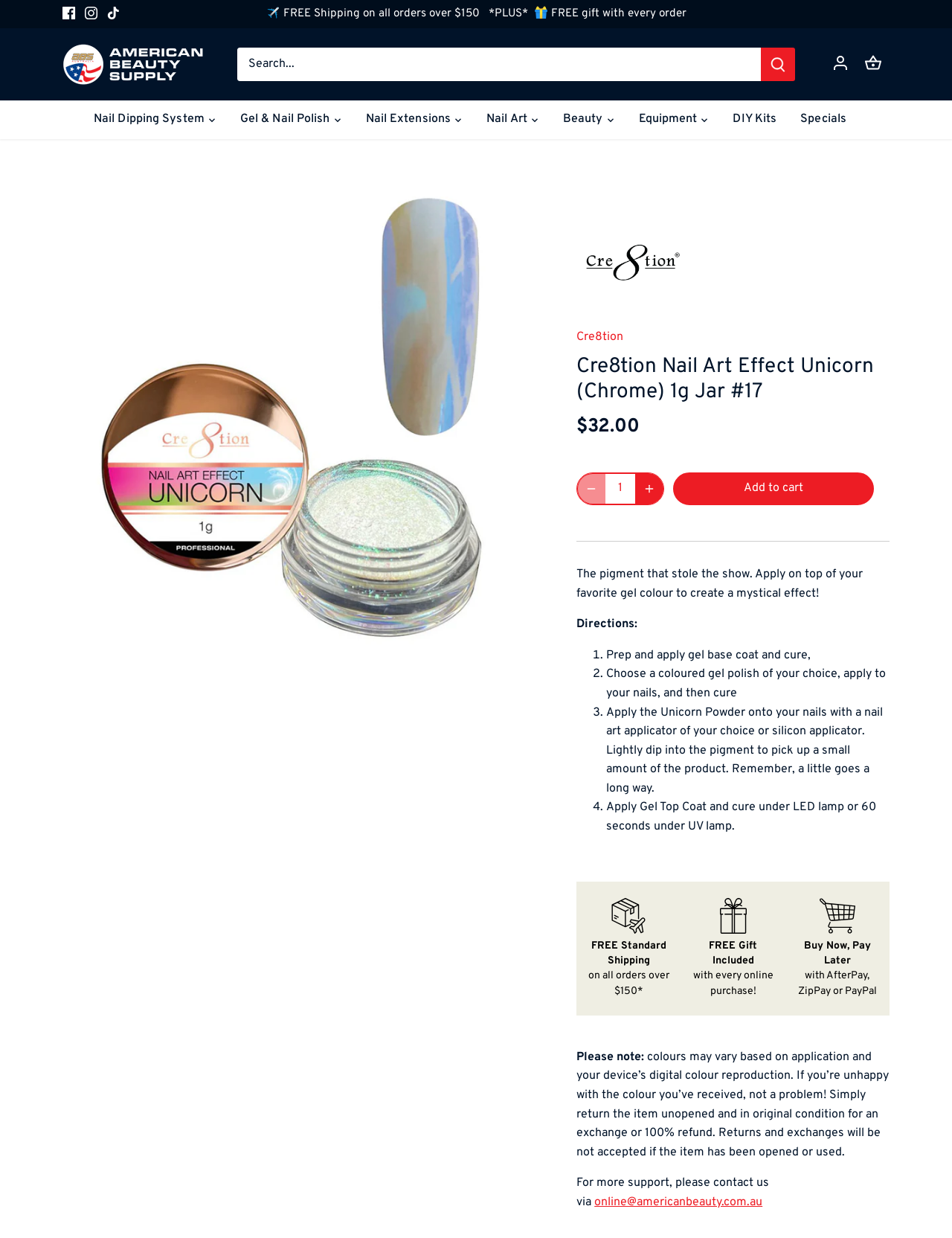Determine the bounding box coordinates of the UI element described below. Use the format (top-left x, top-left y, bottom-right x, bottom-right y) with floating point numbers between 0 and 1: input value="1" aria-label="Quantity" name="quantity" value="1"

[0.636, 0.382, 0.667, 0.407]